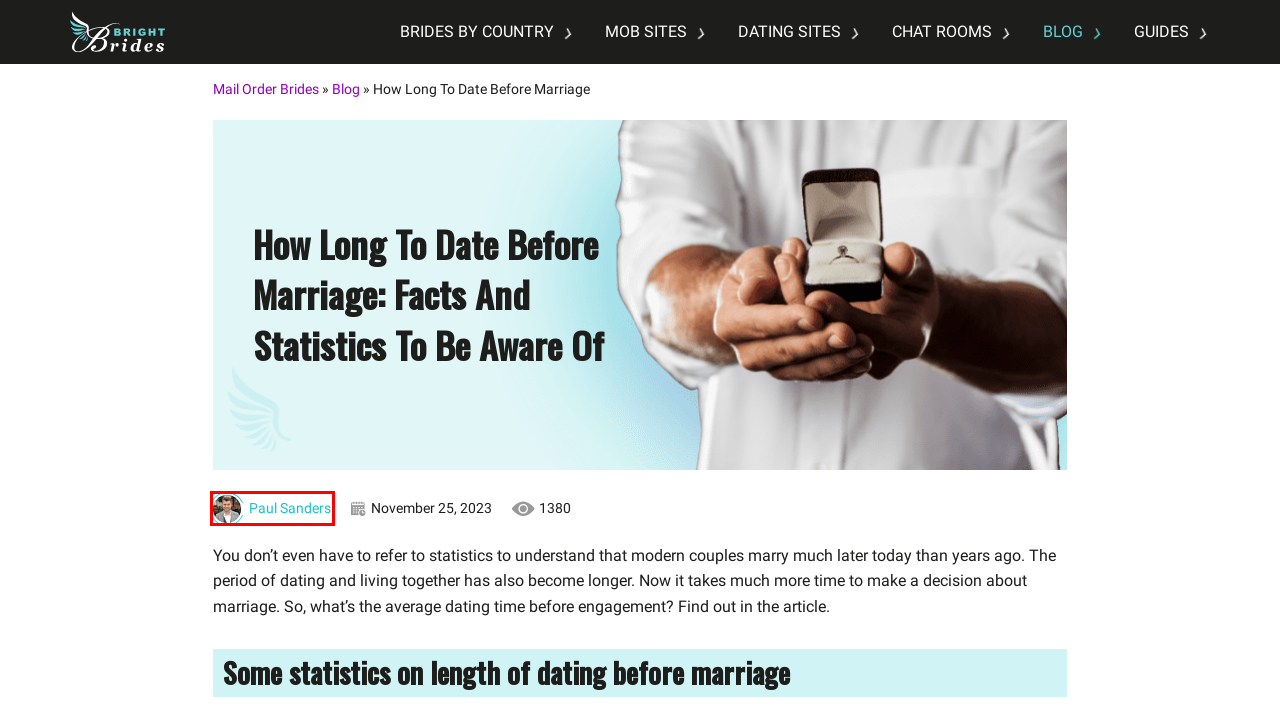You have a screenshot of a webpage, and a red bounding box highlights an element. Select the webpage description that best fits the new page after clicking the element within the bounding box. Options are:
A. Mail Order Brides 2024 ❤️: Buy A Wife Online
B. 5 Best International Chat Rooms For Dating Online To Try In 2024
C. Best Mail Order Bride Sites That Work In 2024
D. BrightBrides Blog: Tips That Help You In Dating
E. BrightBrides Guides: Tips That Help You In Dating
F. Cuban Mail Order Brides: Single Cuban Women Looking For Men
G. Bright Paul: Paul Sanders Dating Expert & Chief Editor
H. Filipino Mail Order Brides: Find Philippines Girl For Marriage

G